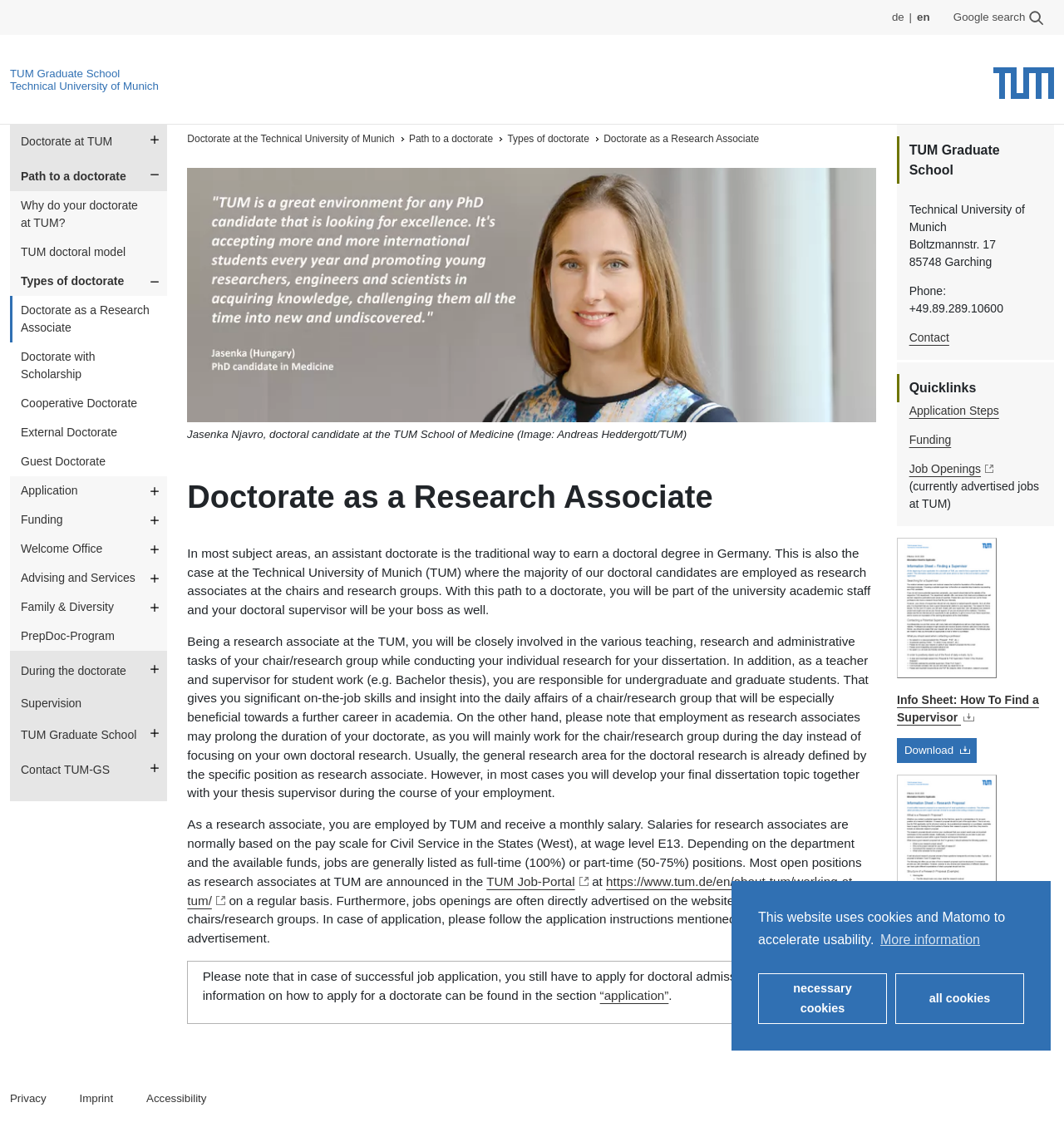Please determine the bounding box coordinates of the element's region to click in order to carry out the following instruction: "Check job openings". The coordinates should be four float numbers between 0 and 1, i.e., [left, top, right, bottom].

[0.457, 0.769, 0.553, 0.781]